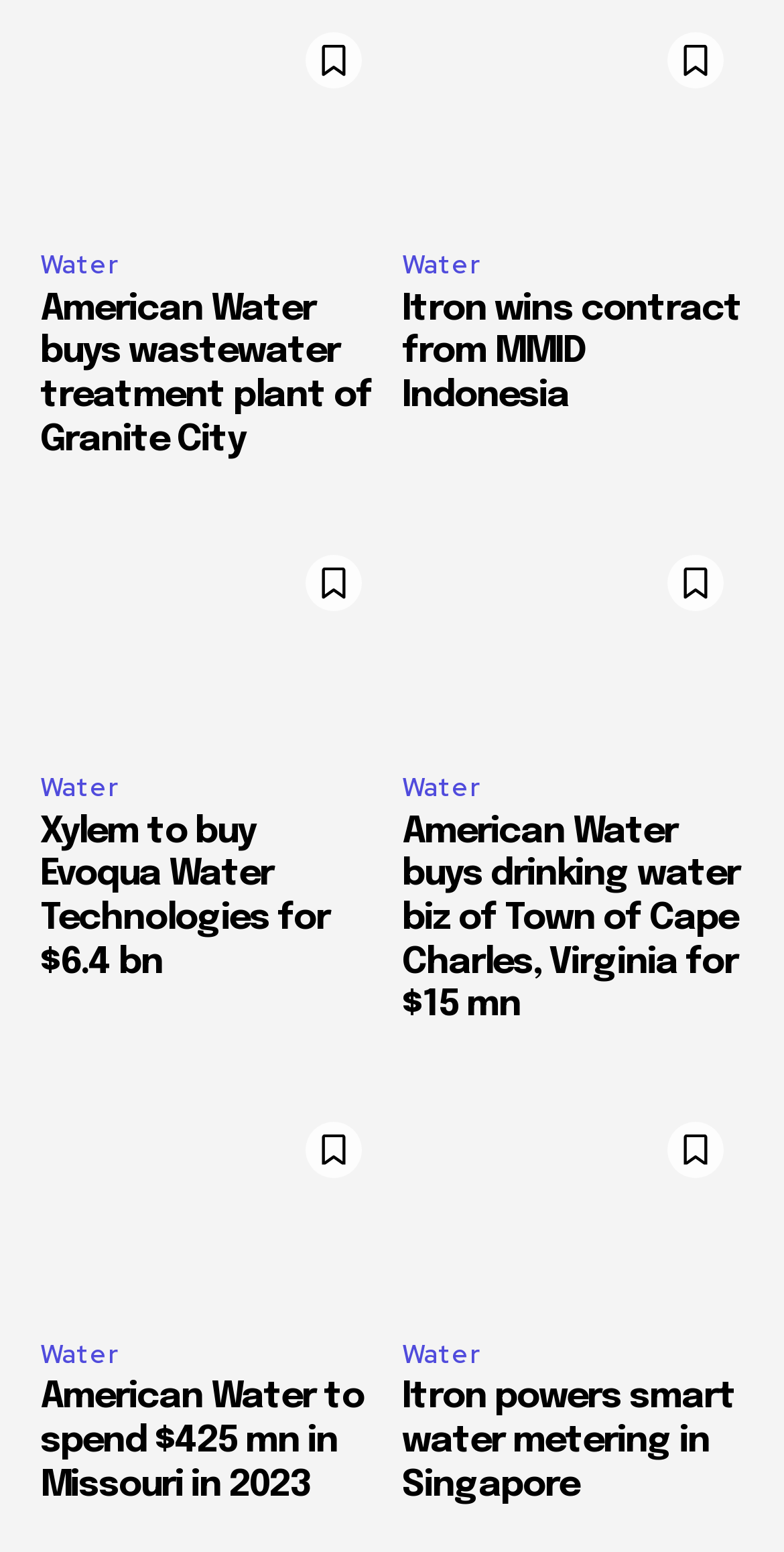What is the theme of the news articles on this webpage?
Please provide a comprehensive answer based on the contents of the image.

The news articles on this webpage all appear to be related to the water industry, including updates about companies, technologies, and infrastructure projects, indicating that the theme of the webpage is focused on this specific industry.